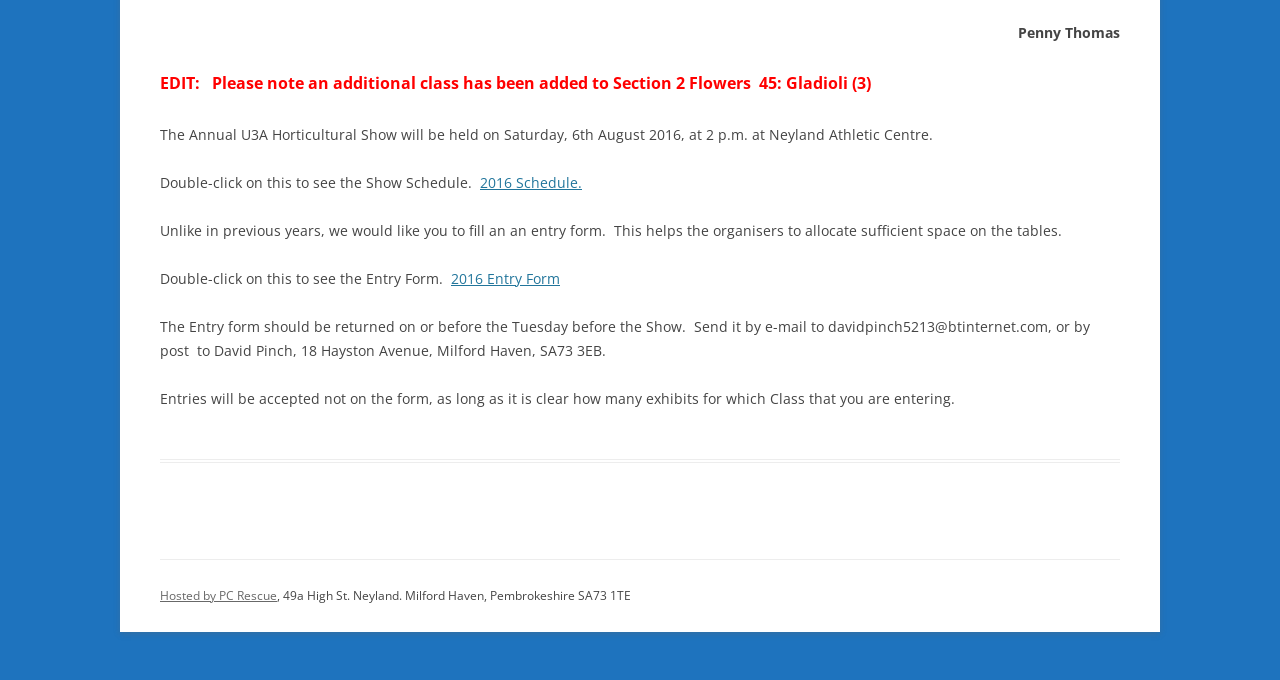Using the provided element description: "Hosted by PC Rescue", identify the bounding box coordinates. The coordinates should be four floats between 0 and 1 in the order [left, top, right, bottom].

[0.125, 0.863, 0.216, 0.888]